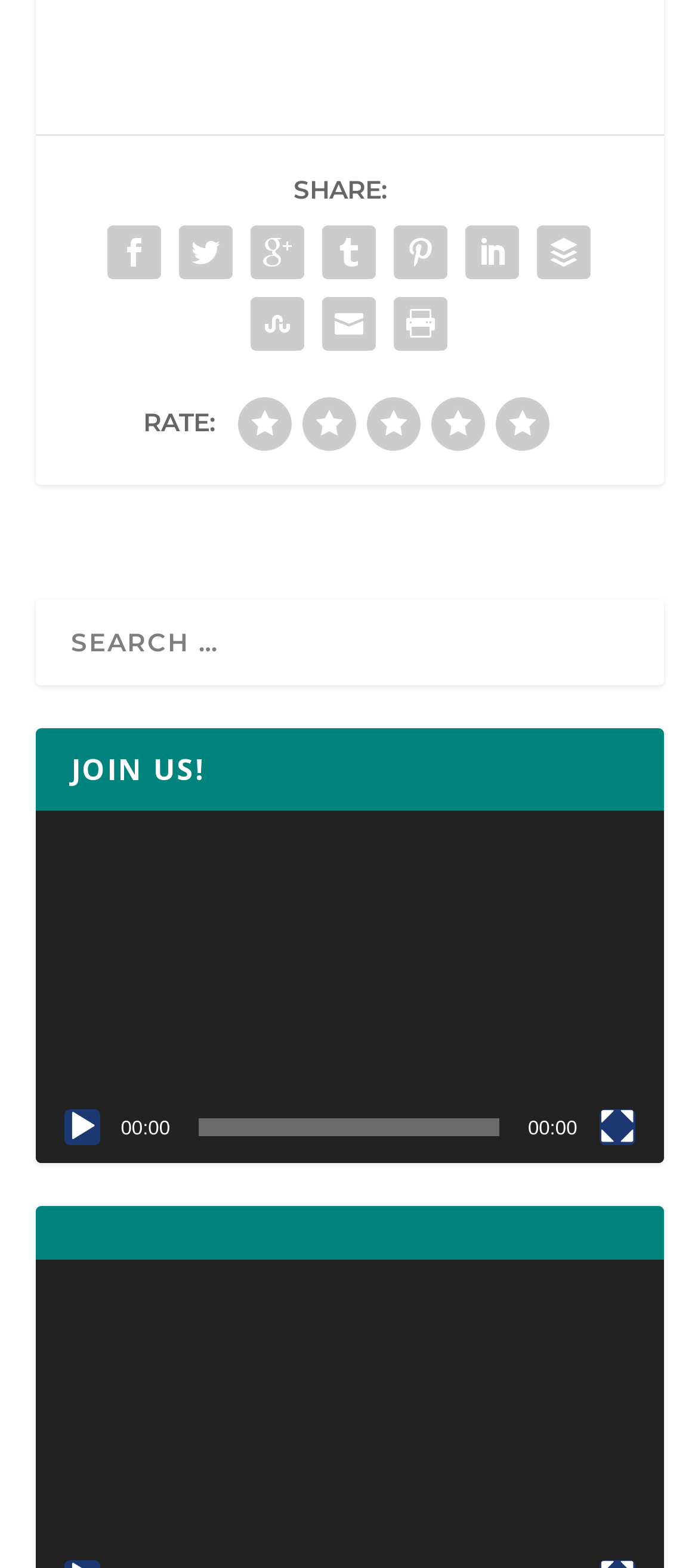Find the bounding box coordinates corresponding to the UI element with the description: "aria-label="Fullscreen" title="Fullscreen"". The coordinates should be formatted as [left, top, right, bottom], with values as floats between 0 and 1.

[0.858, 0.708, 0.909, 0.731]